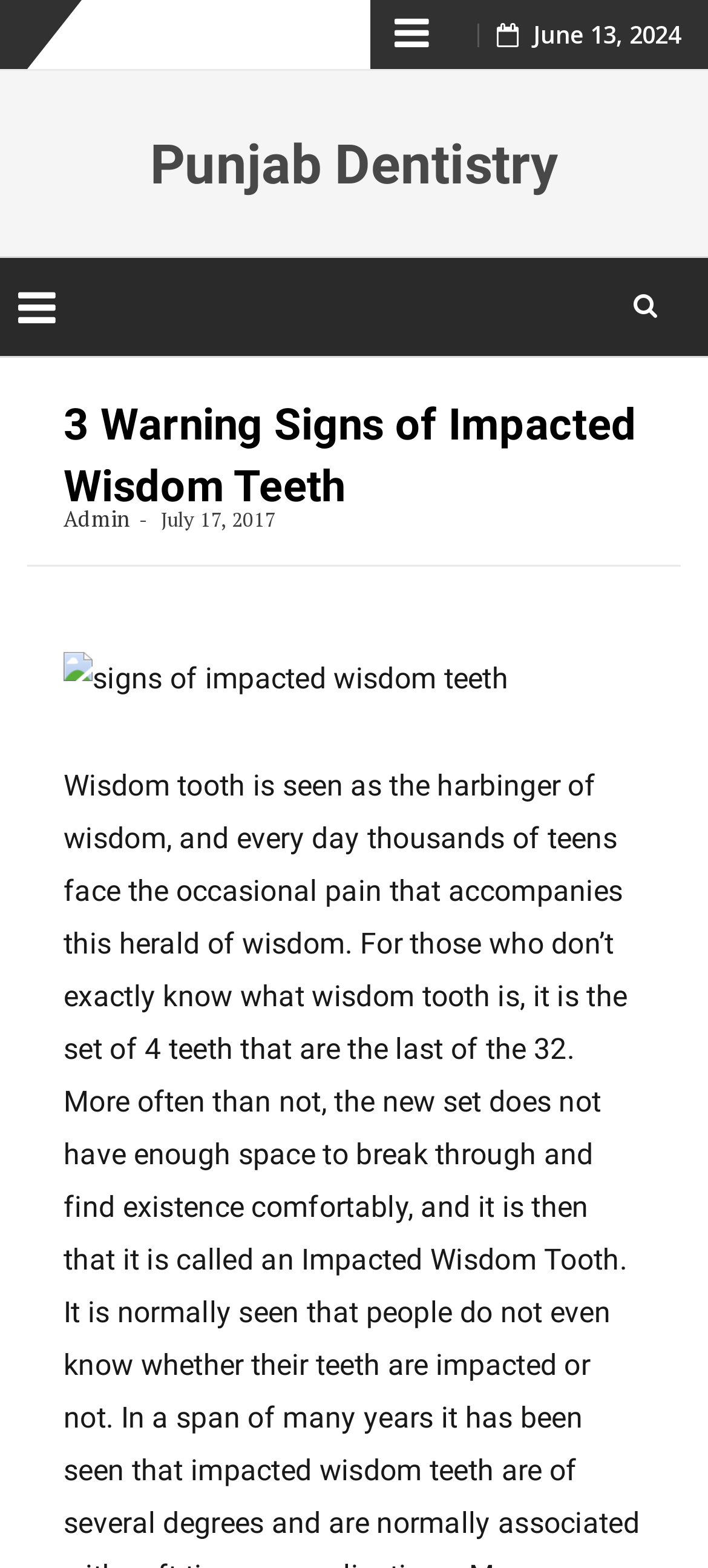What is the name of the dentistry? Observe the screenshot and provide a one-word or short phrase answer.

Punjab Dentistry